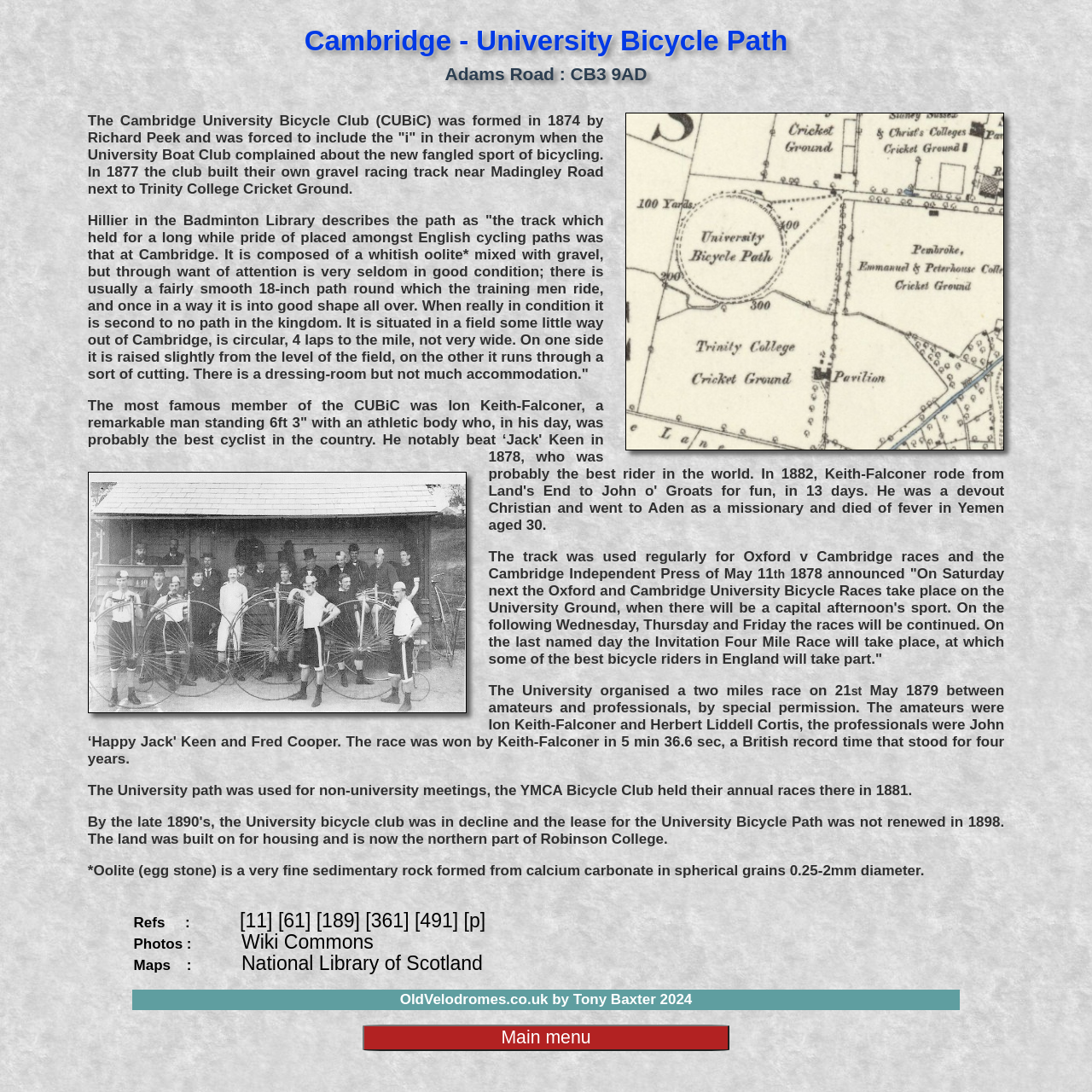Please look at the image and answer the question with a detailed explanation: What is the shape of the bicycle racing track?

I found the shape of the track by reading the text 'It is situated in a field some little way out of Cambridge, is circular, 4 laps to the mile, not very wide.' which is located at [0.08, 0.194, 0.553, 0.35] coordinates.